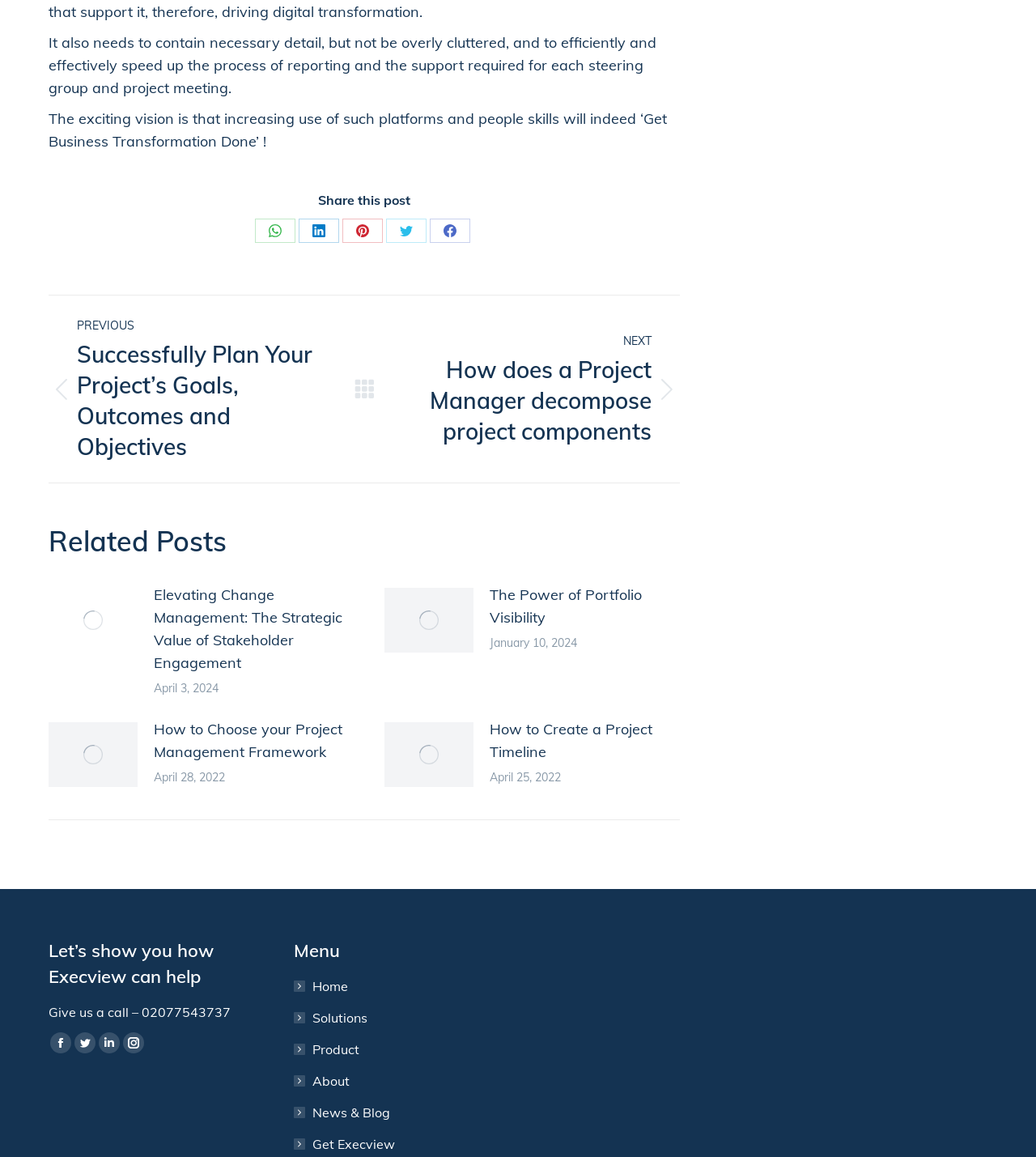Indicate the bounding box coordinates of the clickable region to achieve the following instruction: "Find us on Facebook."

[0.048, 0.892, 0.069, 0.91]